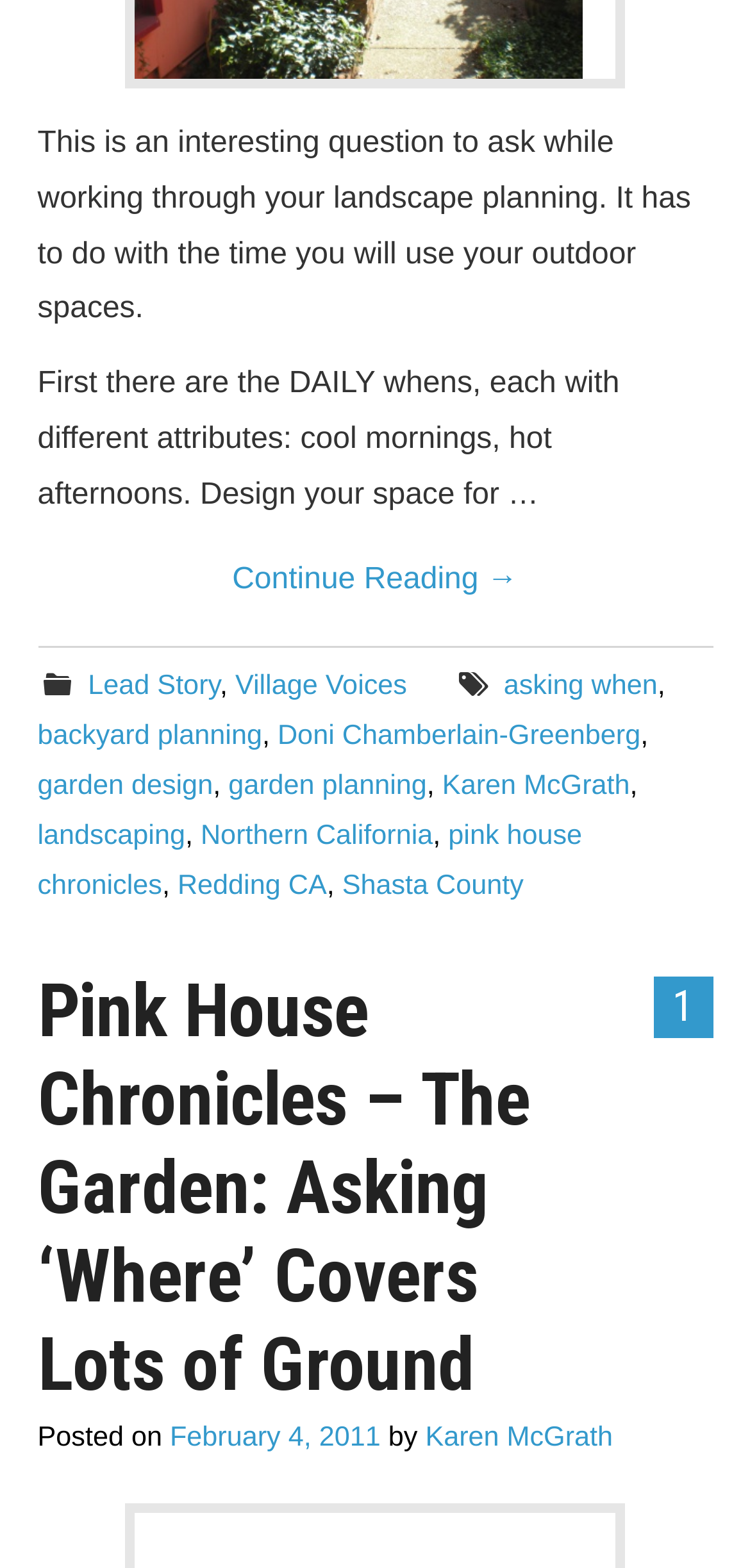Please indicate the bounding box coordinates of the element's region to be clicked to achieve the instruction: "Check the post date". Provide the coordinates as four float numbers between 0 and 1, i.e., [left, top, right, bottom].

[0.226, 0.908, 0.507, 0.927]